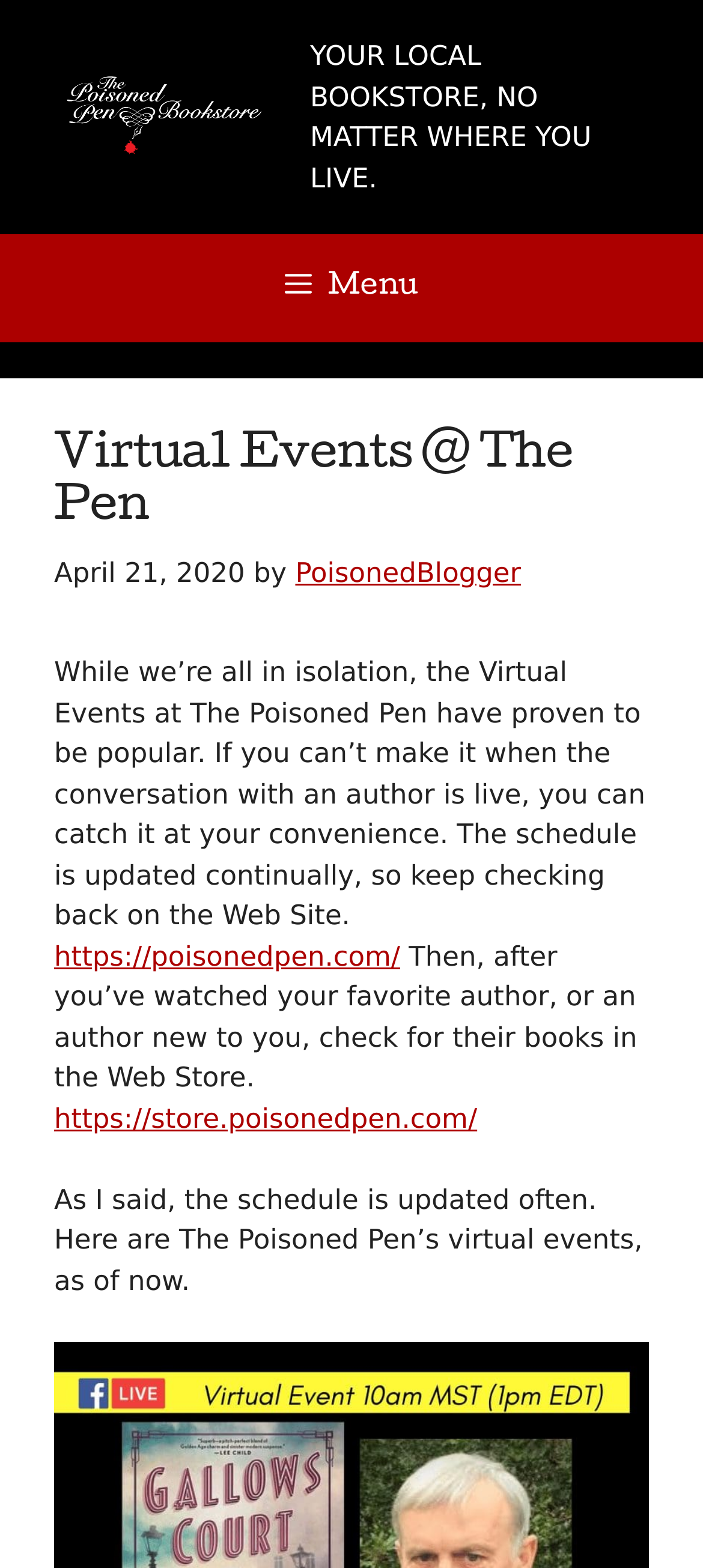What is the date of the virtual event mentioned on the page?
Please respond to the question with a detailed and informative answer.

I found this information in the time element that contains the static text 'April 21, 2020'.